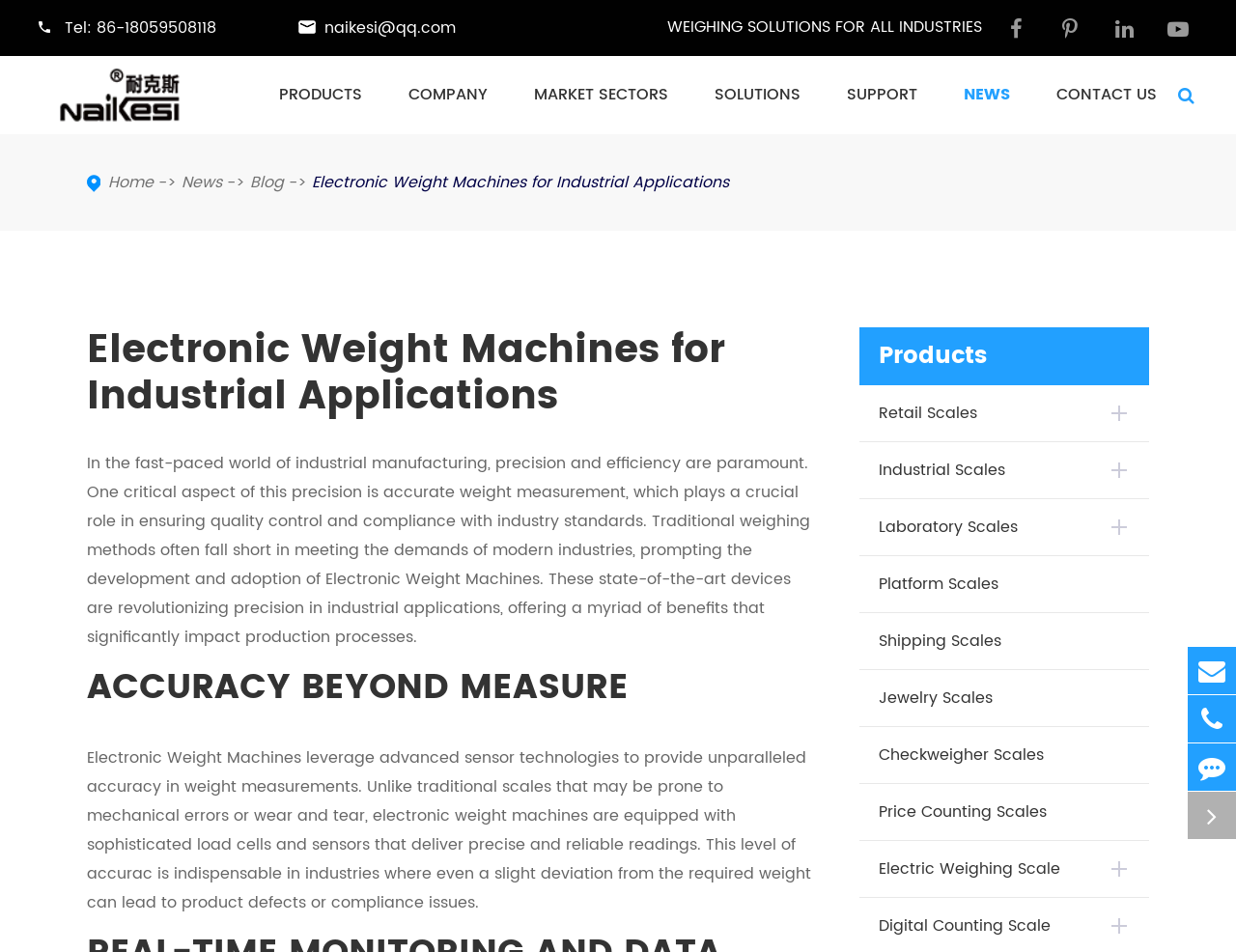How can I contact the company?
Please answer the question with as much detail as possible using the screenshot.

I found the contact information at the top-right corner of the webpage, which includes a phone number and an email address, as well as links to contact forms and social media.